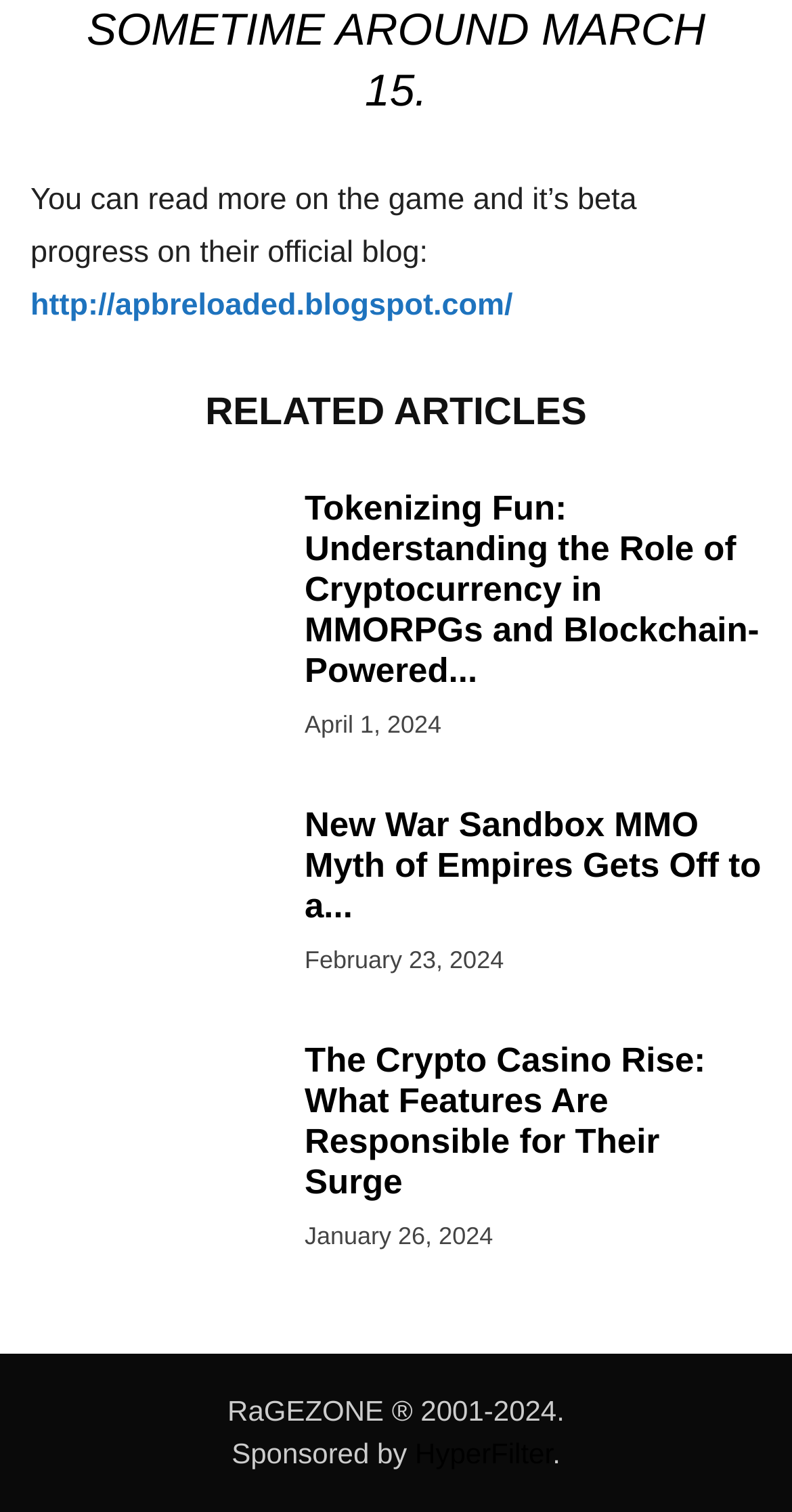Find the bounding box coordinates of the element you need to click on to perform this action: 'Check out New War Sandbox MMO Myth of Empires'. The coordinates should be represented by four float values between 0 and 1, in the format [left, top, right, bottom].

[0.385, 0.533, 0.961, 0.613]